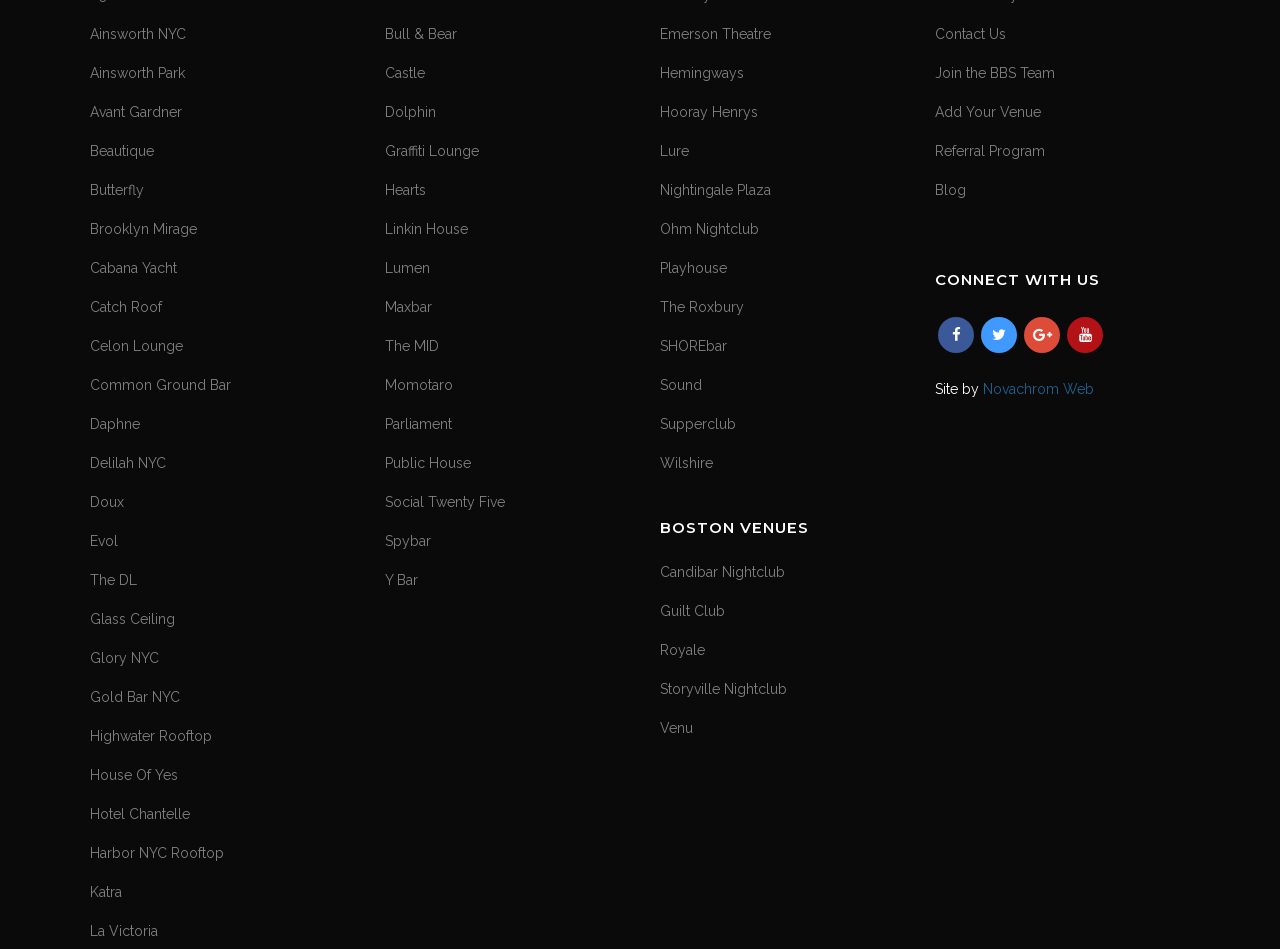What is the name of the first venue listed?
Respond with a short answer, either a single word or a phrase, based on the image.

Ainsworth NYC